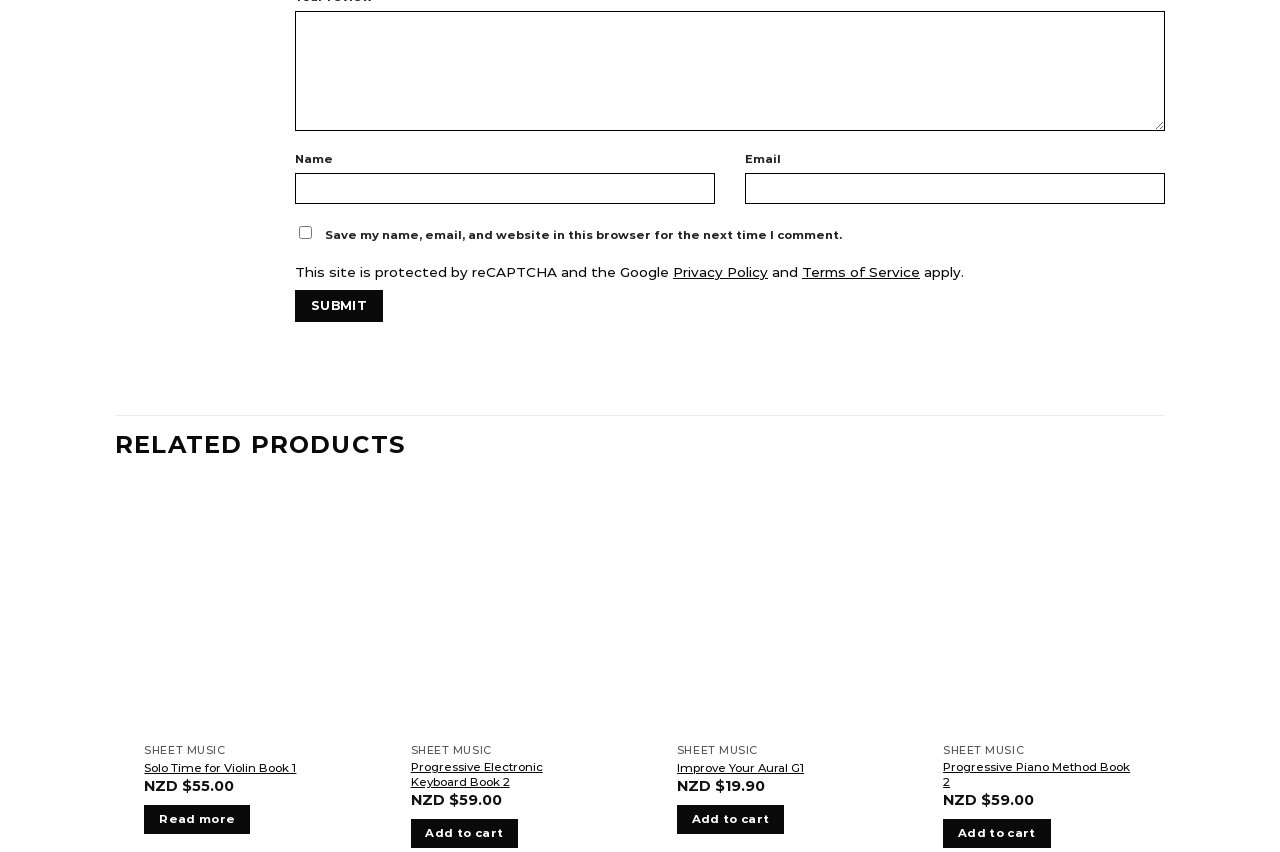Please identify the coordinates of the bounding box for the clickable region that will accomplish this instruction: "Check the 'I have read the Privacy Policy and agree to the Terms of Service.' checkbox".

None